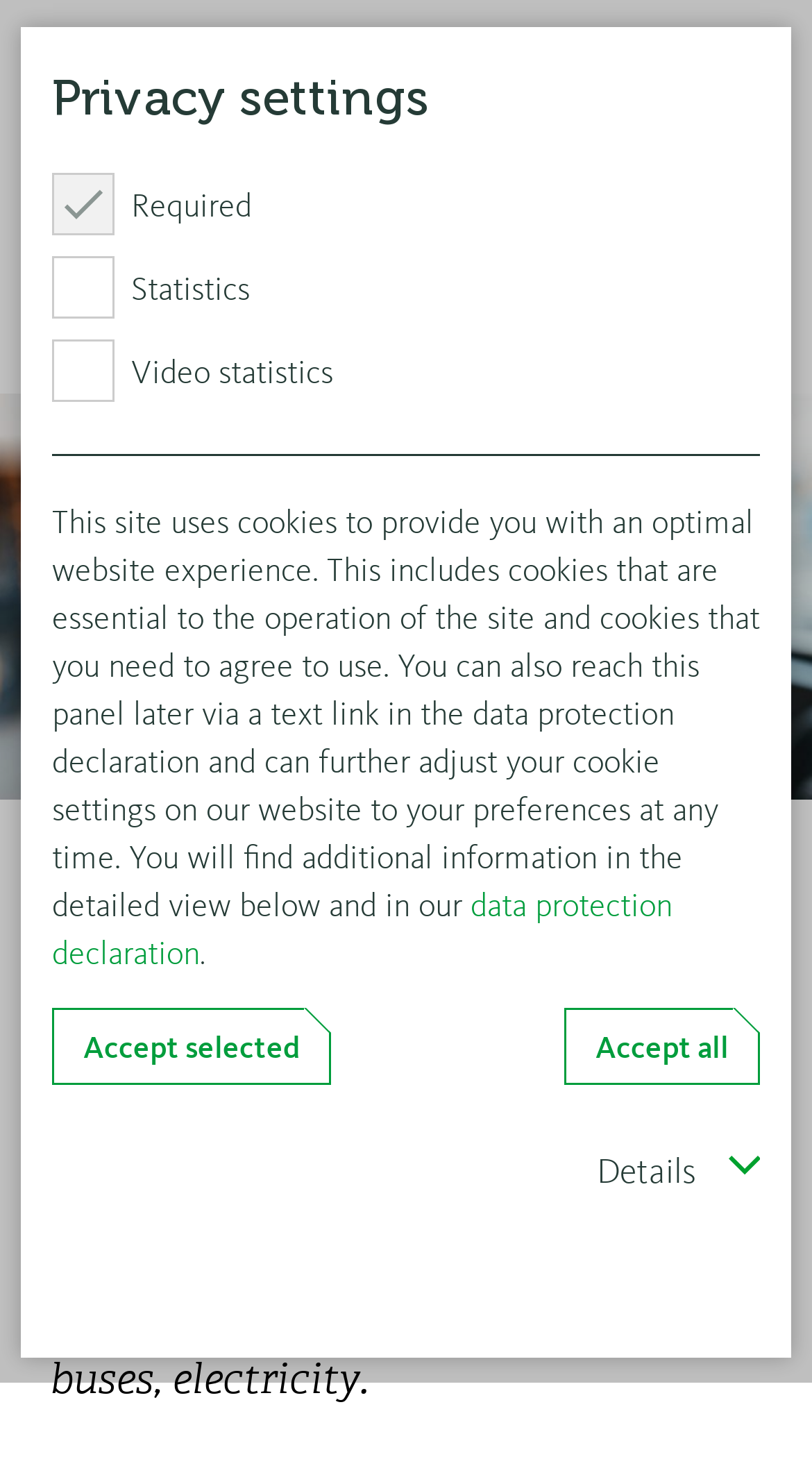Using the information shown in the image, answer the question with as much detail as possible: What type of vehicles are mentioned on the webpage?

The text mentions 'e-buses' as an example of vehicles that can benefit from sophisticated planning, which suggests that the webpage is discussing electric buses.